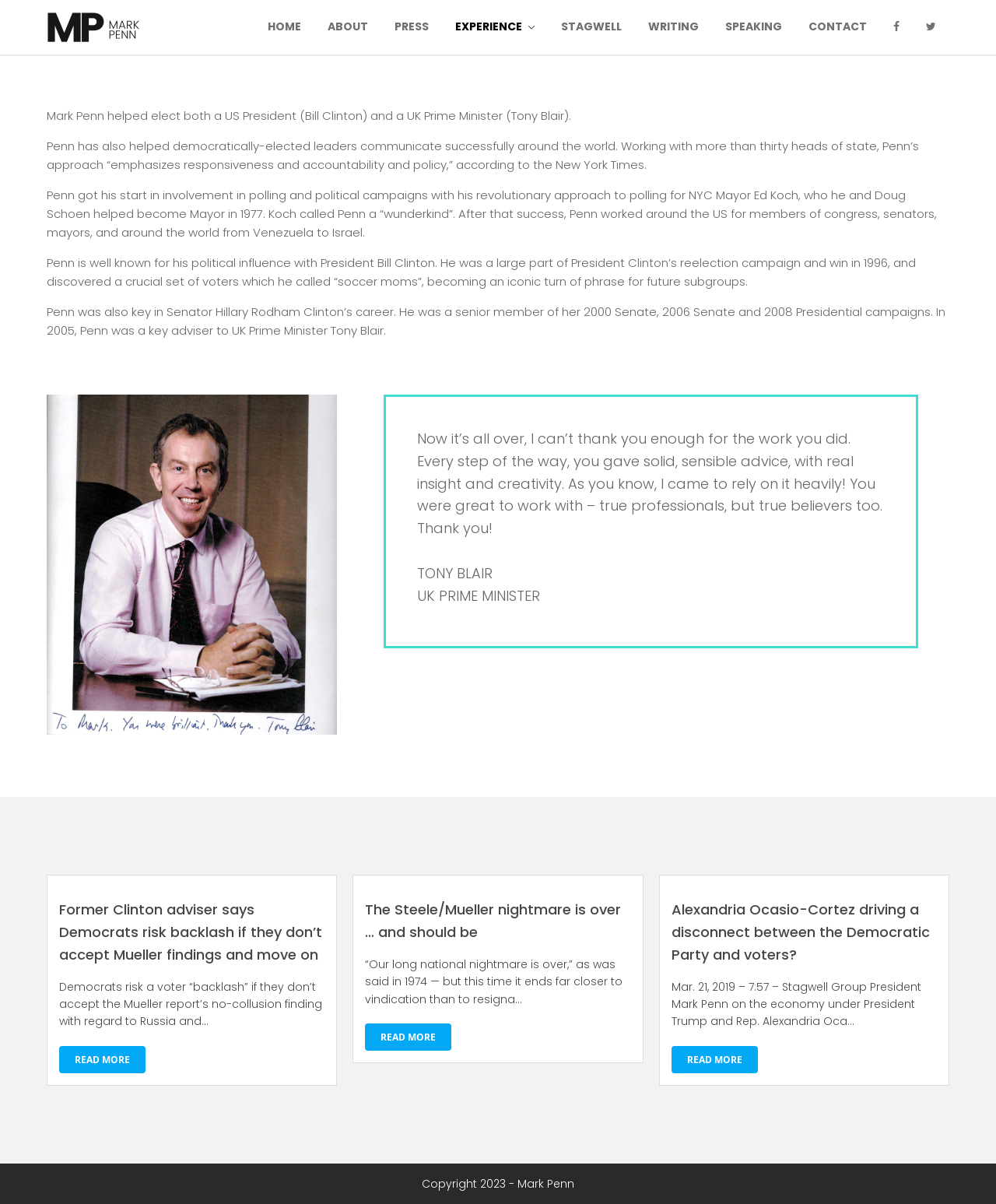Locate the bounding box coordinates of the element that should be clicked to execute the following instruction: "Click the 'About' link".

[0.832, 0.059, 0.959, 0.079]